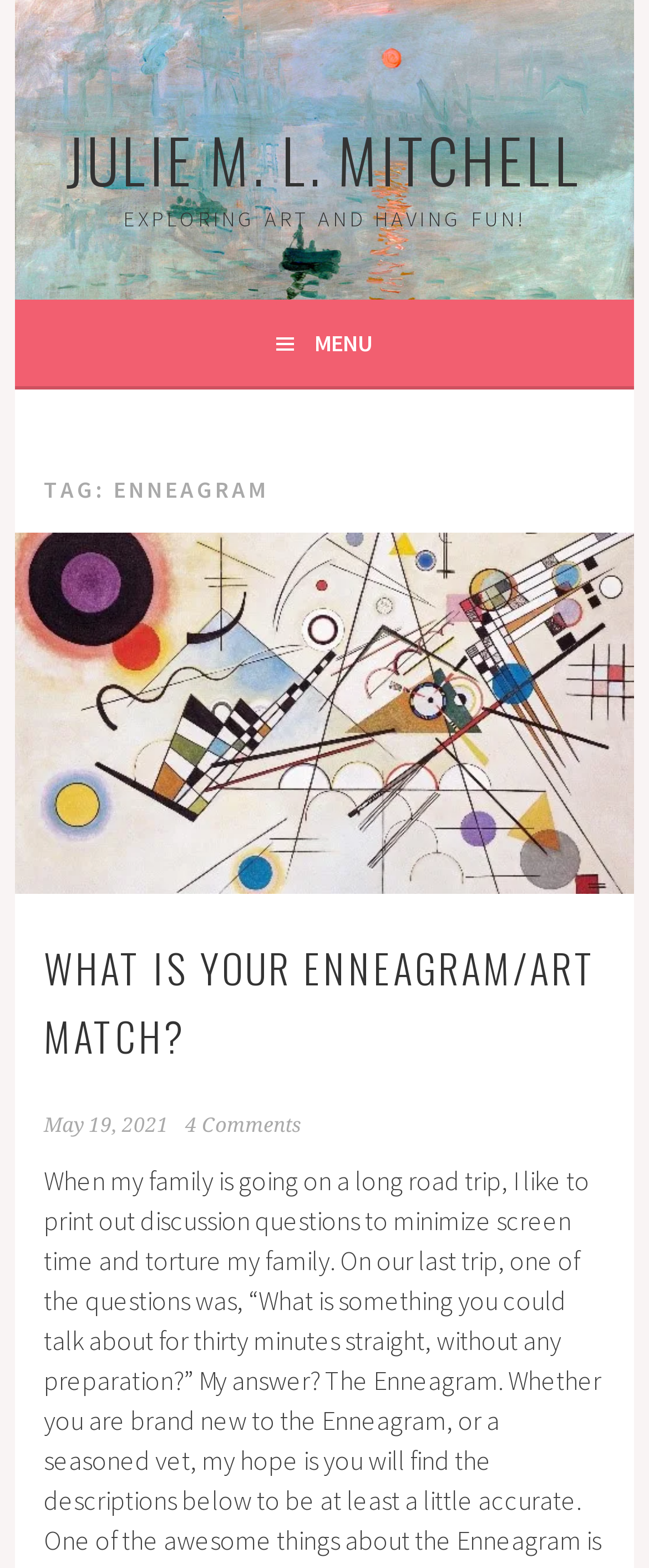Review the image closely and give a comprehensive answer to the question: What is the purpose of the button?

The purpose of the button can be understood from its label ' MENU' which indicates that it is a menu button, likely used to navigate to other parts of the webpage or to access additional features.